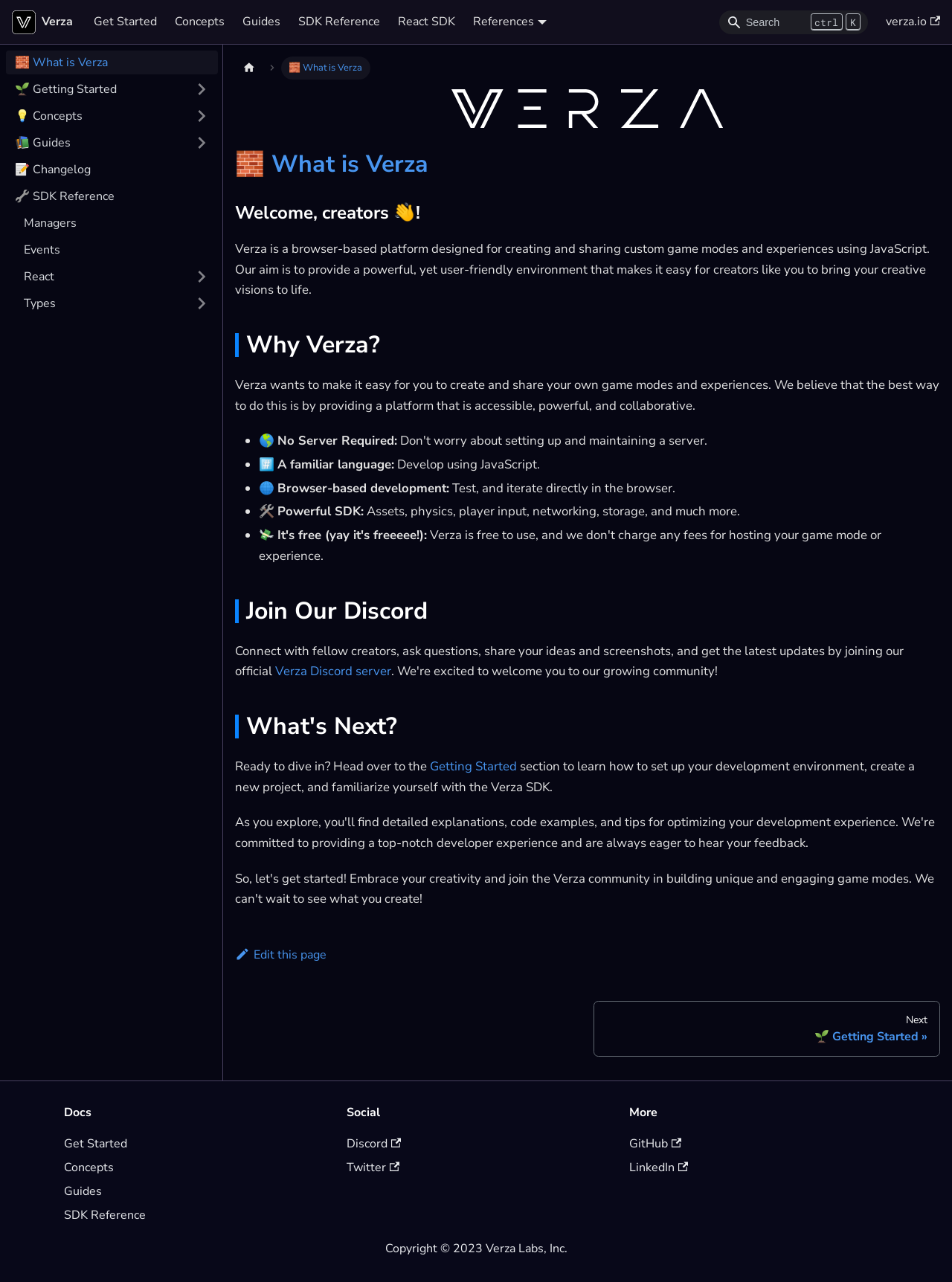What is the headline of the webpage?

🧱 What is Verza